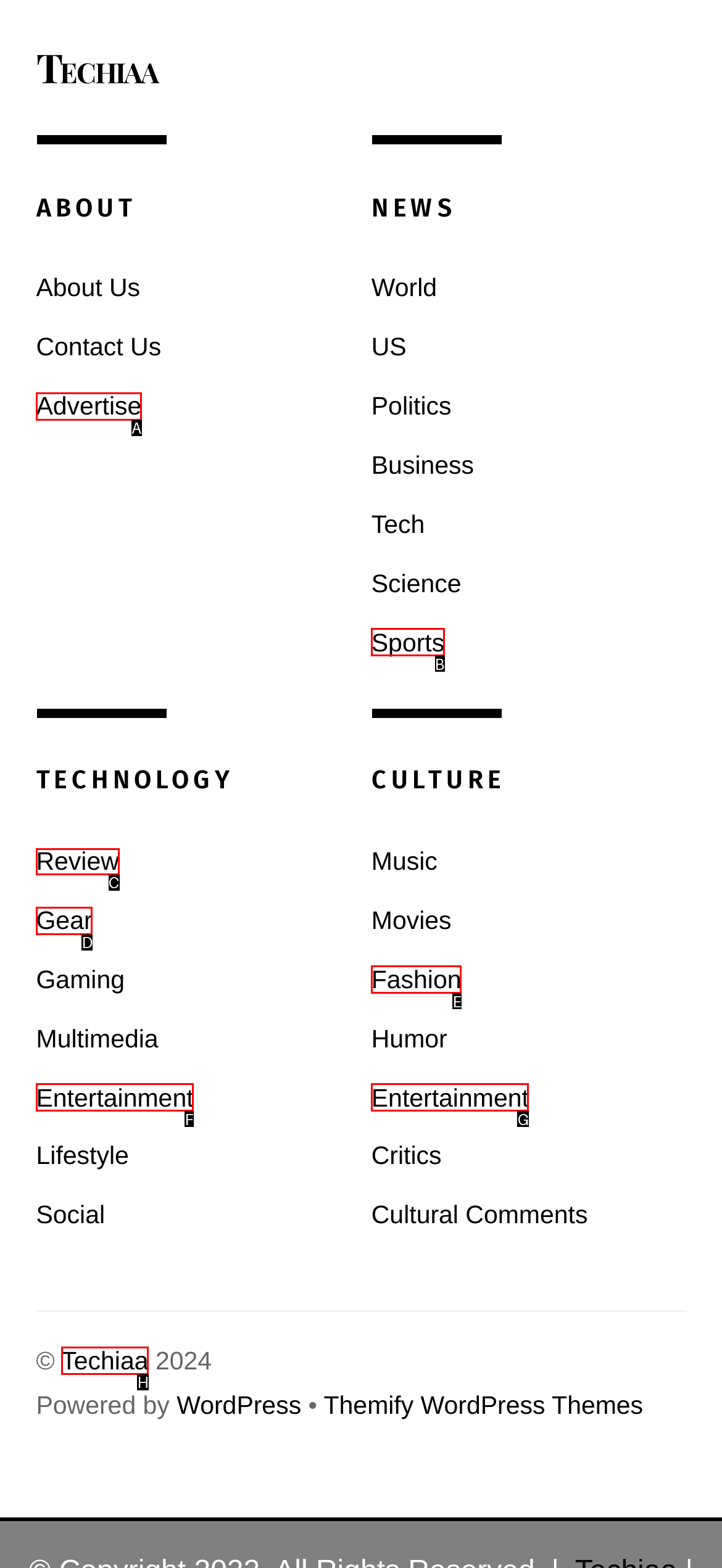Which HTML element should be clicked to complete the task: Read reviews on technology? Answer with the letter of the corresponding option.

C